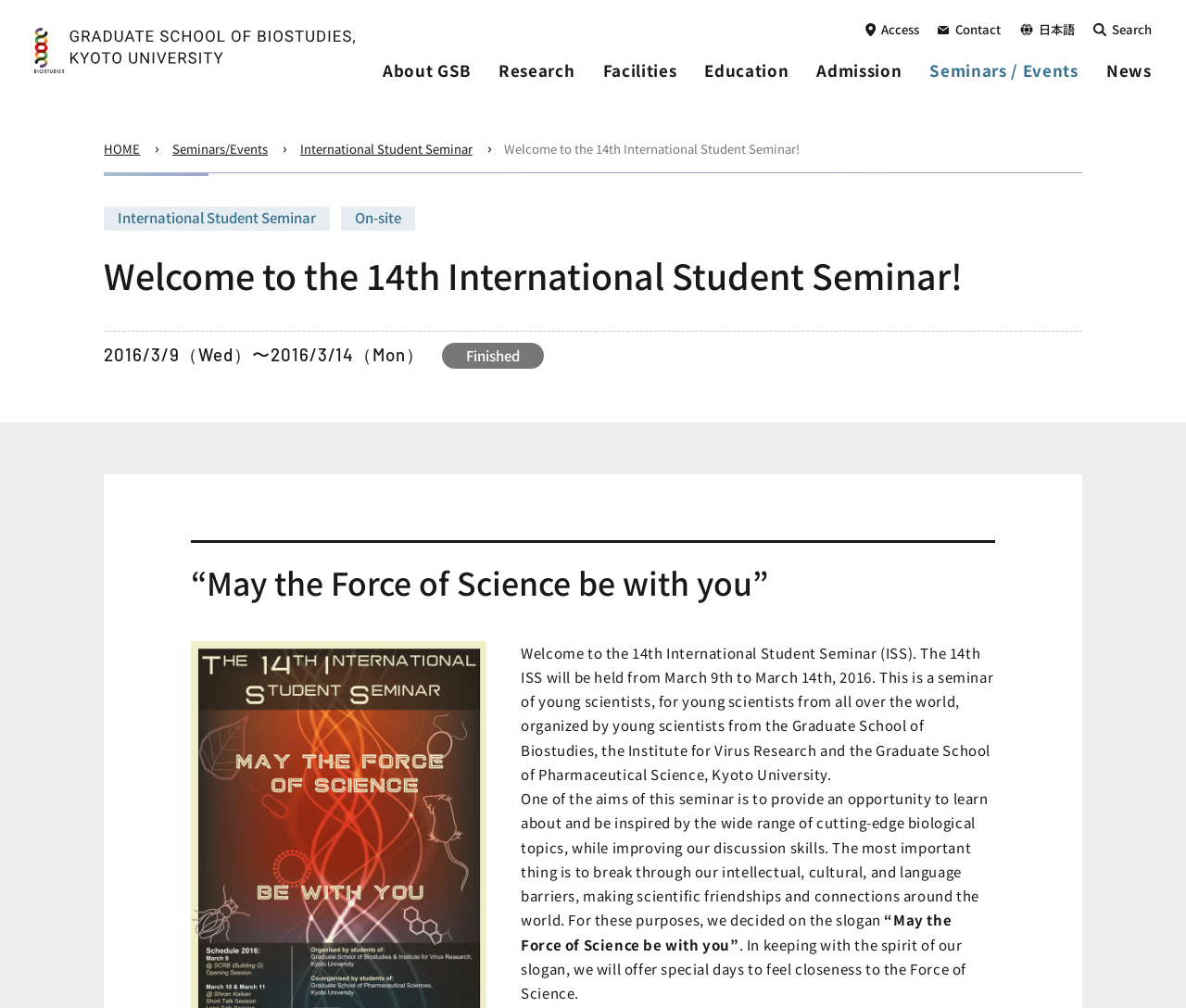Find the bounding box coordinates of the clickable area that will achieve the following instruction: "Learn about the Dean's greeting".

[0.281, 0.122, 0.439, 0.164]